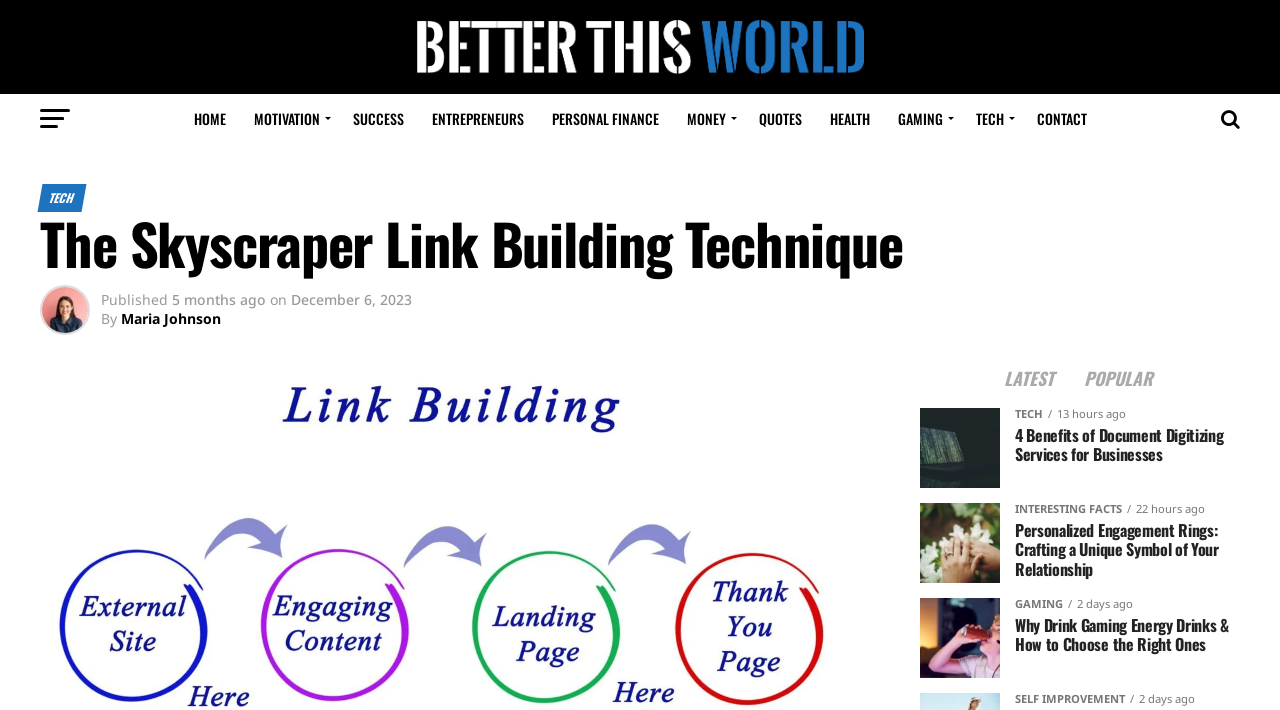Please answer the following question using a single word or phrase: 
How many images are on the webpage?

4